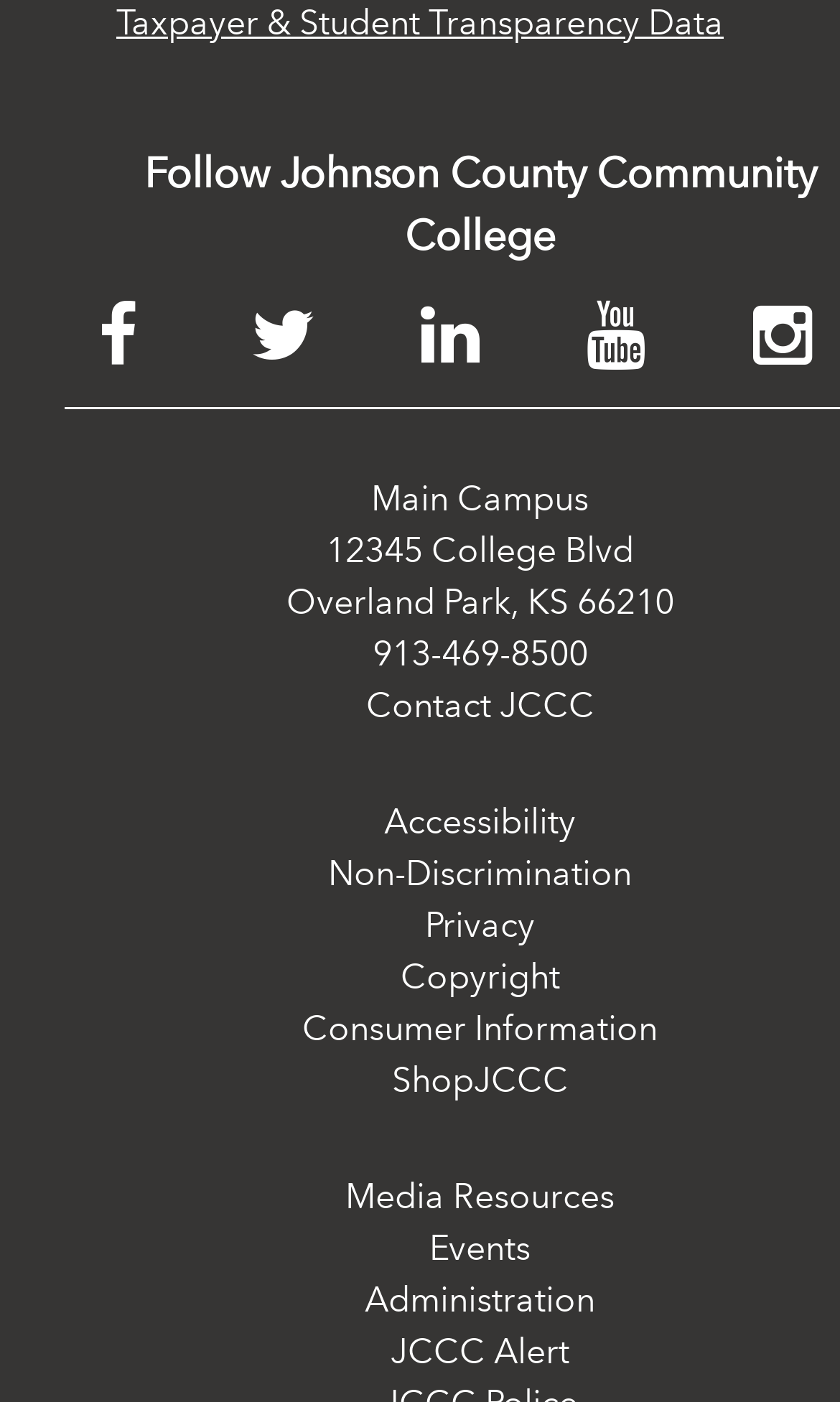Identify the bounding box coordinates of the specific part of the webpage to click to complete this instruction: "View Facebook page".

[0.077, 0.216, 0.275, 0.268]